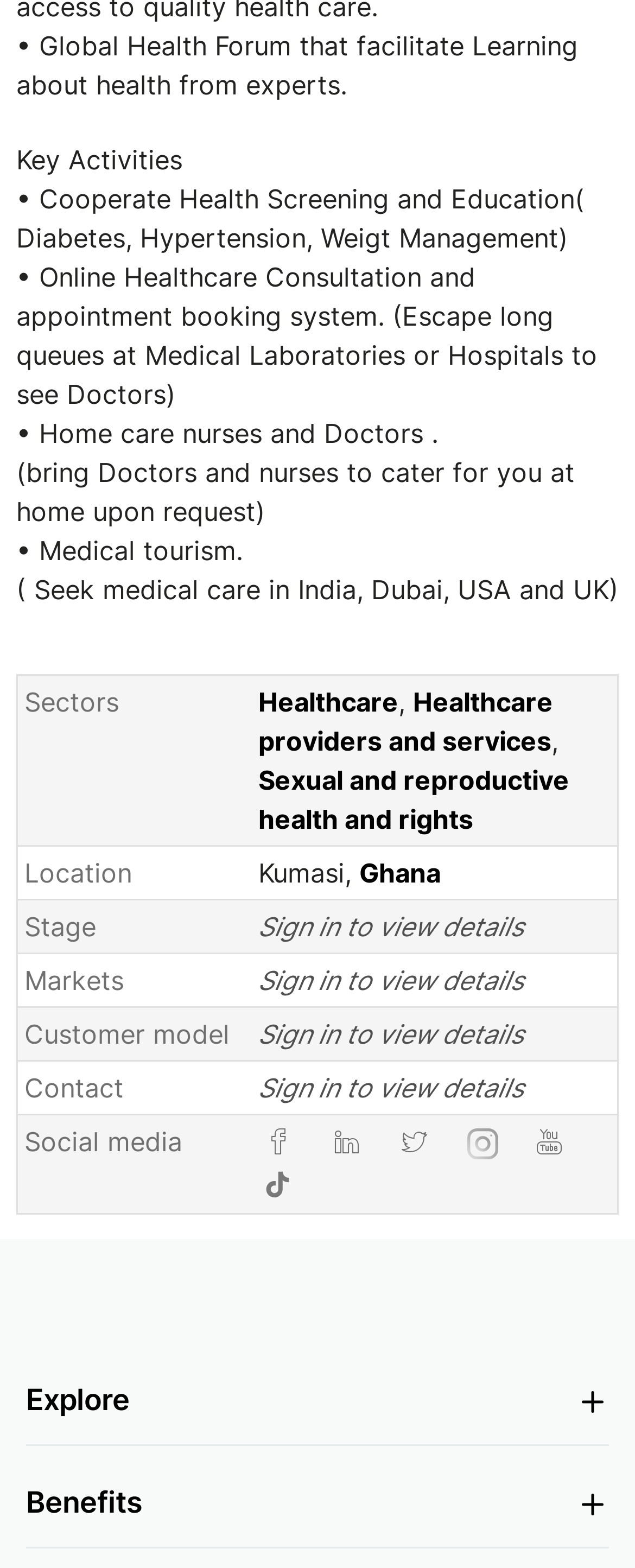Locate the bounding box coordinates of the item that should be clicked to fulfill the instruction: "Click on Facebook icon".

[0.406, 0.716, 0.472, 0.742]